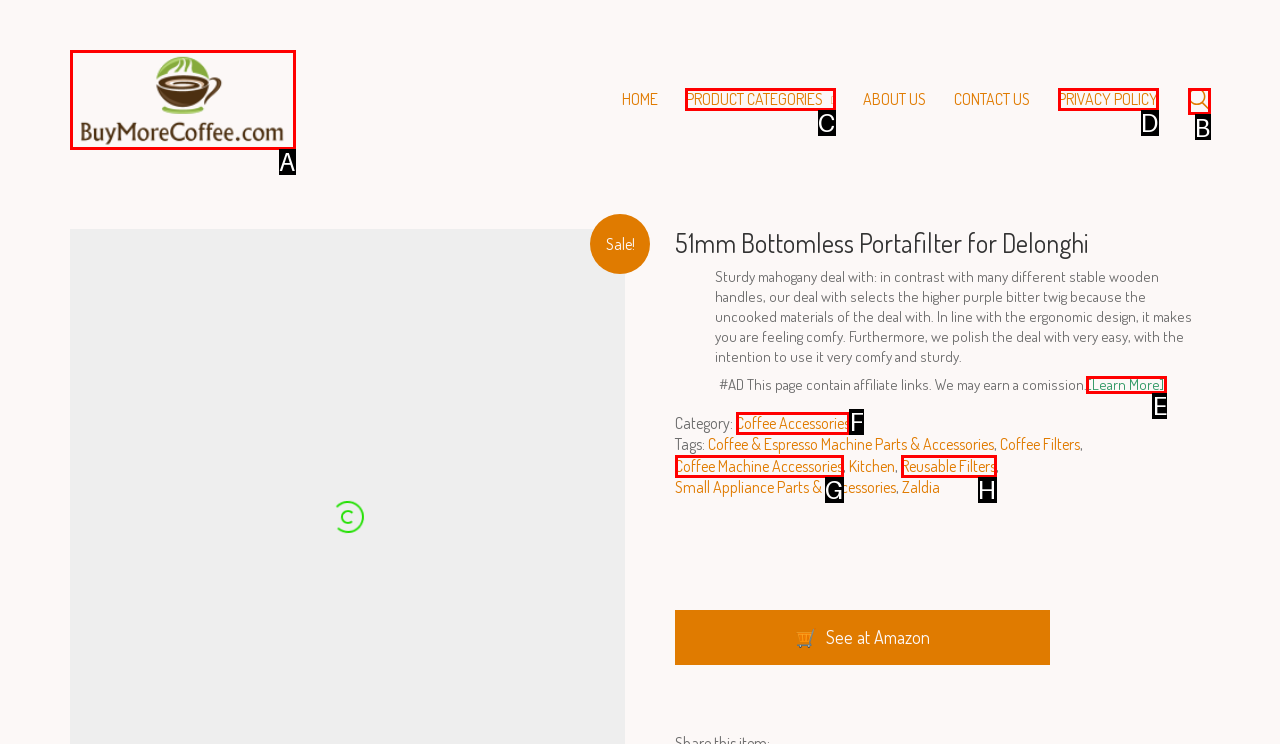Indicate which HTML element you need to click to complete the task: View product details of Coffee Accessories. Provide the letter of the selected option directly.

F